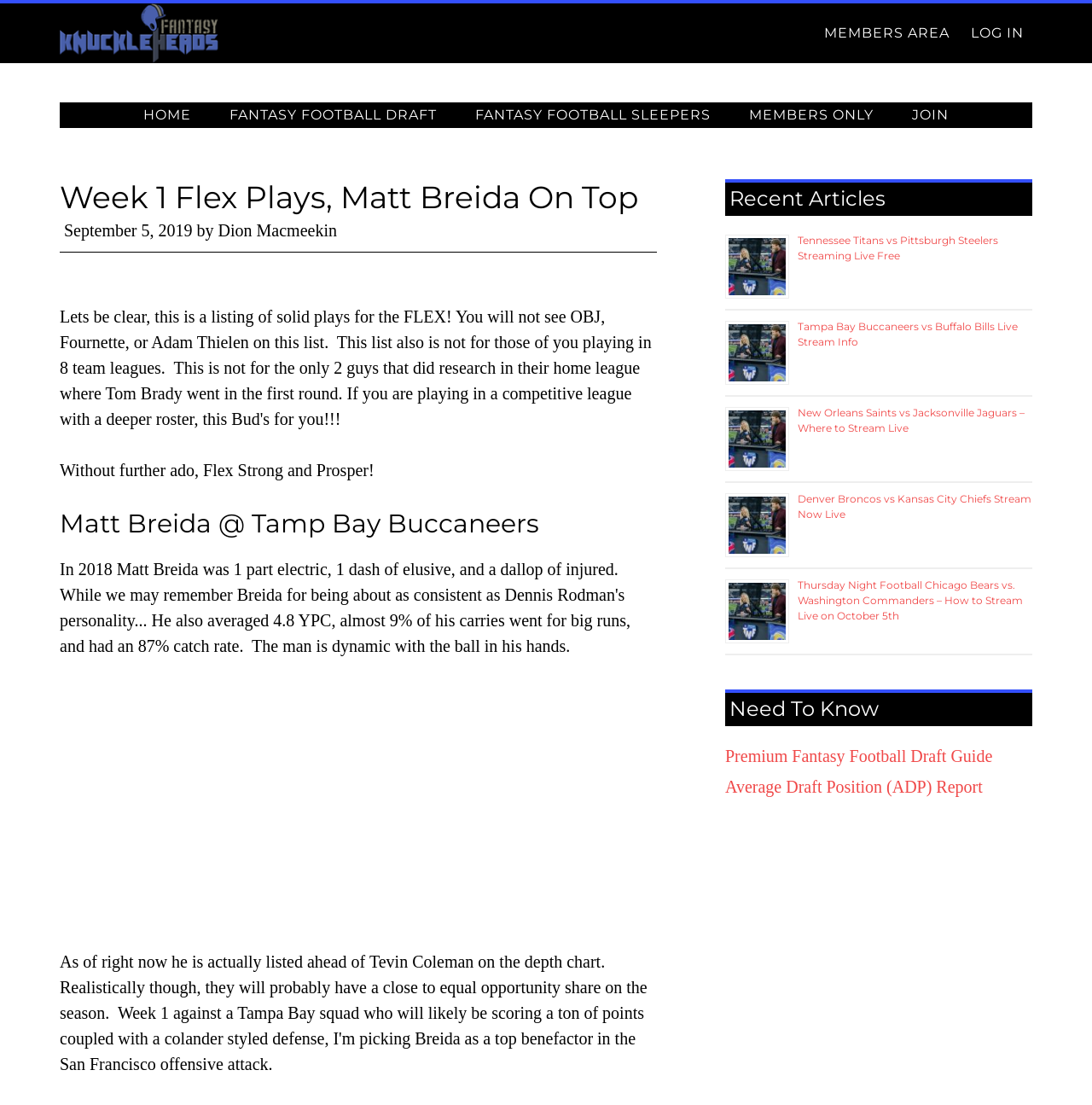Identify the bounding box coordinates of the clickable section necessary to follow the following instruction: "Click on LOG IN button". The coordinates should be presented as four float numbers from 0 to 1, i.e., [left, top, right, bottom].

[0.881, 0.003, 0.945, 0.057]